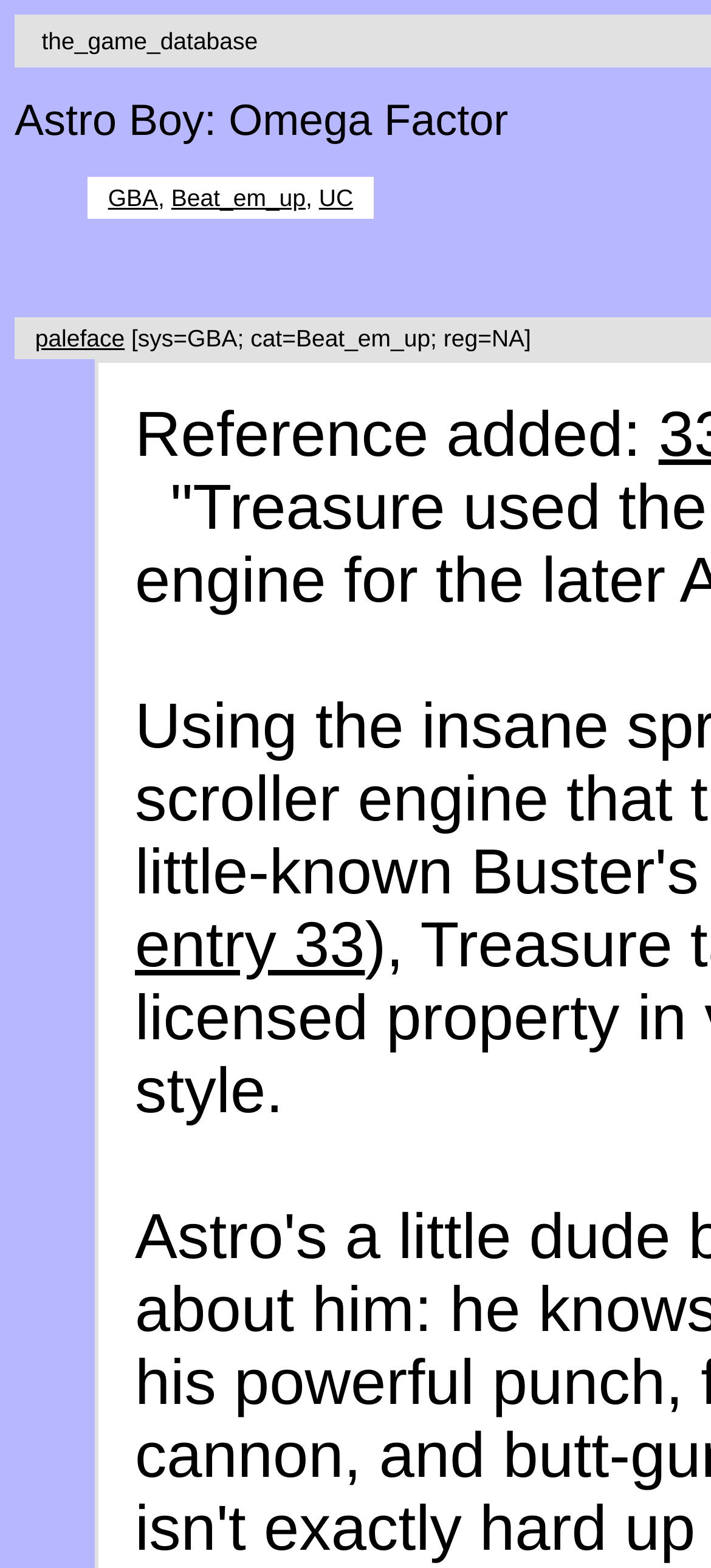Using the description: "entry 33", determine the UI element's bounding box coordinates. Ensure the coordinates are in the format of four float numbers between 0 and 1, i.e., [left, top, right, bottom].

[0.19, 0.58, 0.513, 0.626]